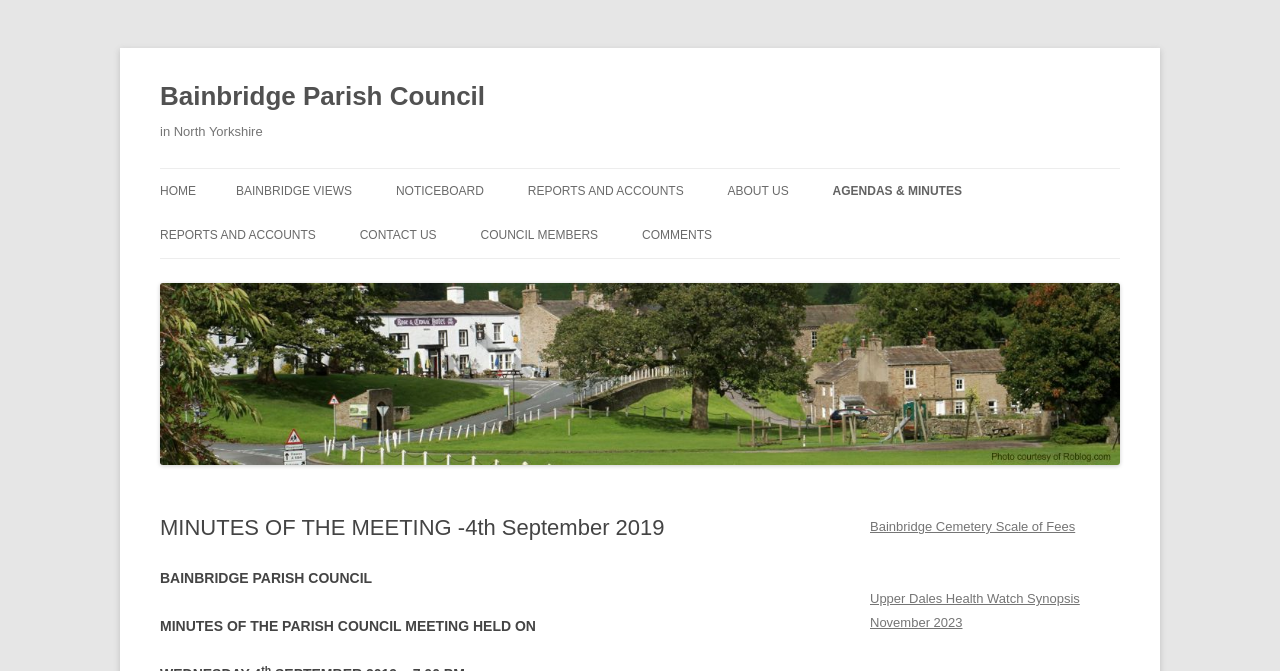Answer the question with a brief word or phrase:
What type of reports are available in the 'REPORTS AND ACCOUNTS' section?

Financial reports